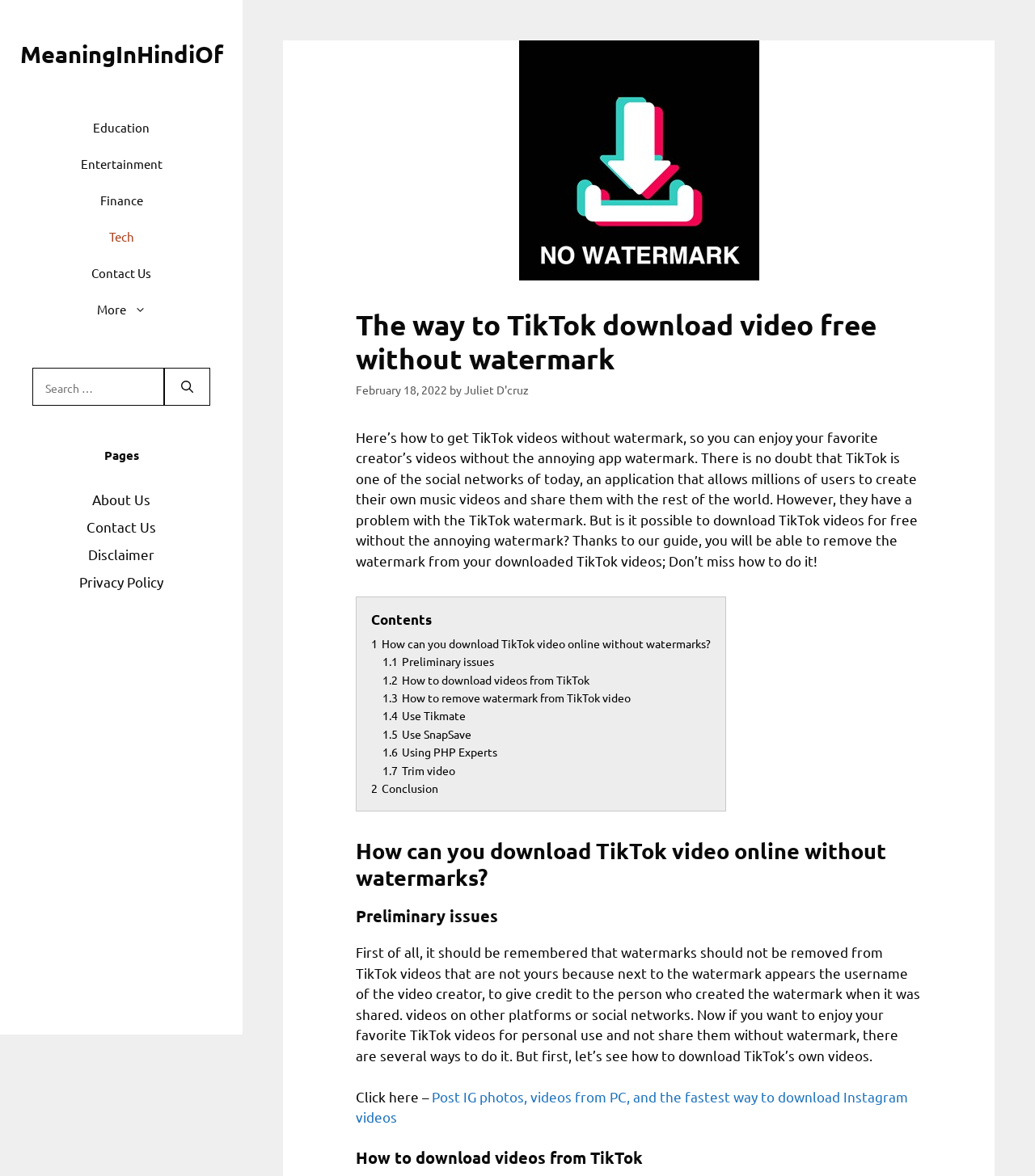Respond to the question below with a single word or phrase: What is the purpose of the search box?

Search for content